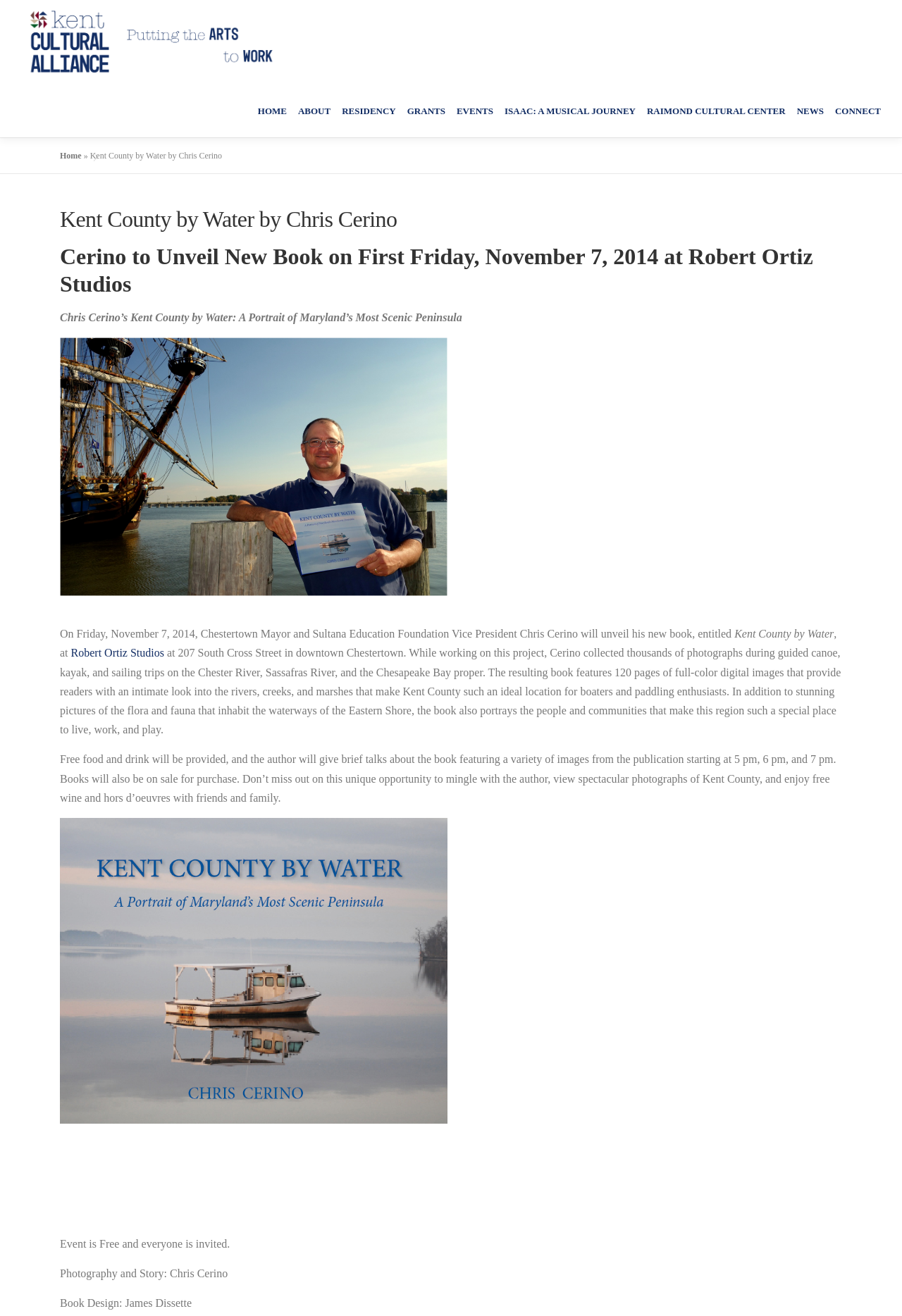Locate the bounding box coordinates of the segment that needs to be clicked to meet this instruction: "View the 'Residency' page".

[0.374, 0.104, 0.522, 0.127]